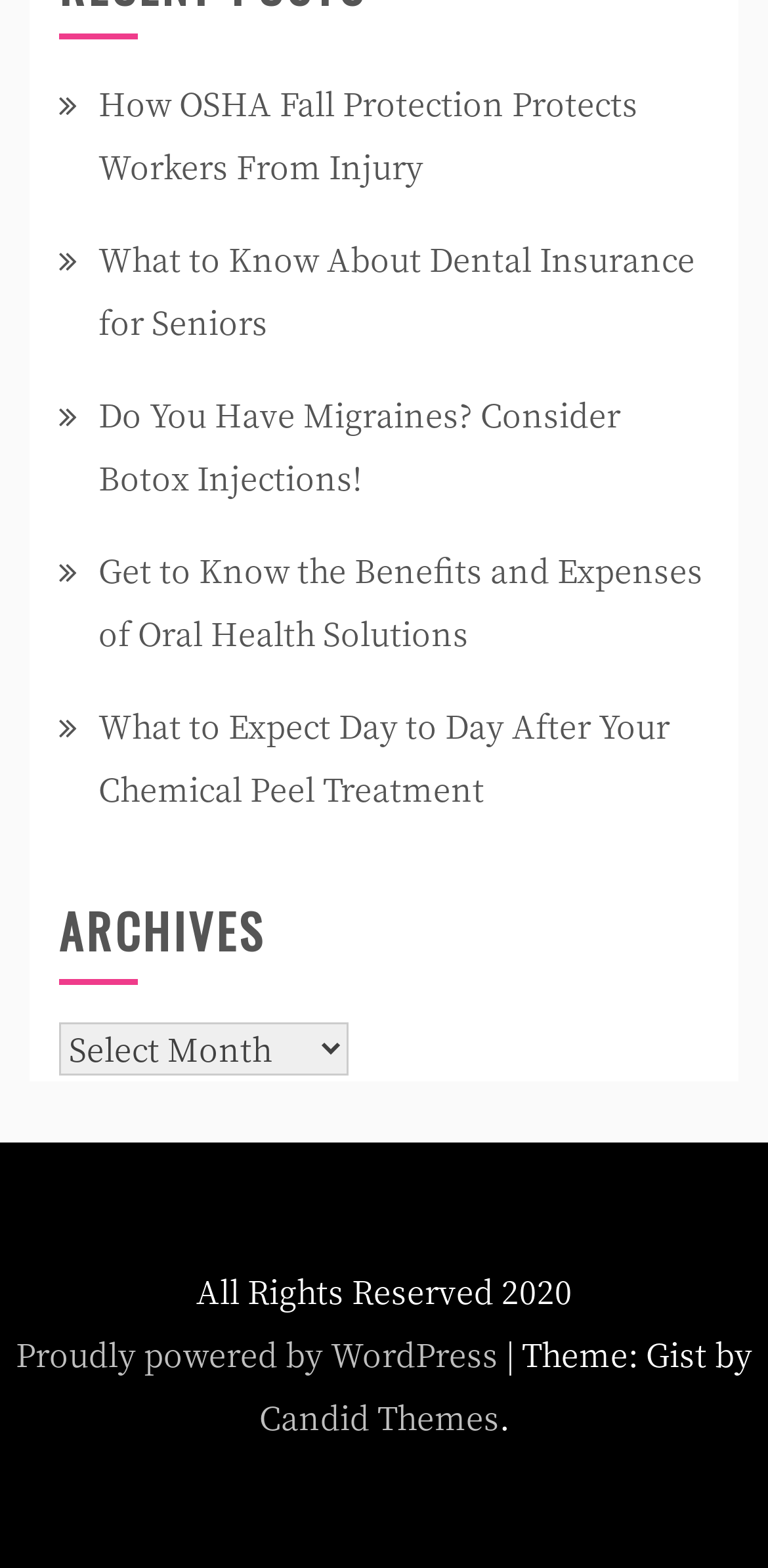Bounding box coordinates are specified in the format (top-left x, top-left y, bottom-right x, bottom-right y). All values are floating point numbers bounded between 0 and 1. Please provide the bounding box coordinate of the region this sentence describes: Proudly powered by WordPress

[0.021, 0.85, 0.649, 0.878]